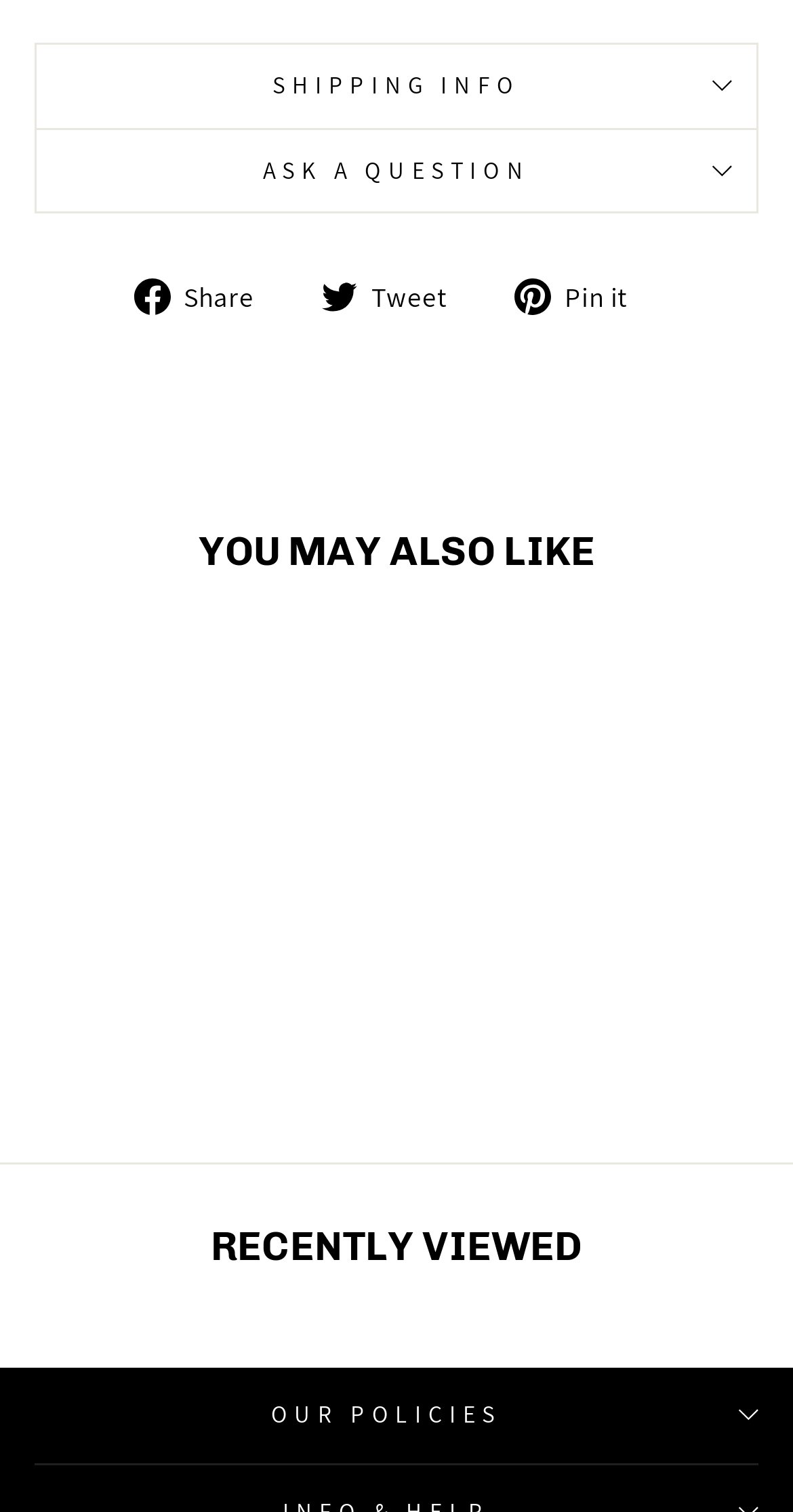What is the first social media platform to share on?
Using the image, respond with a single word or phrase.

Facebook